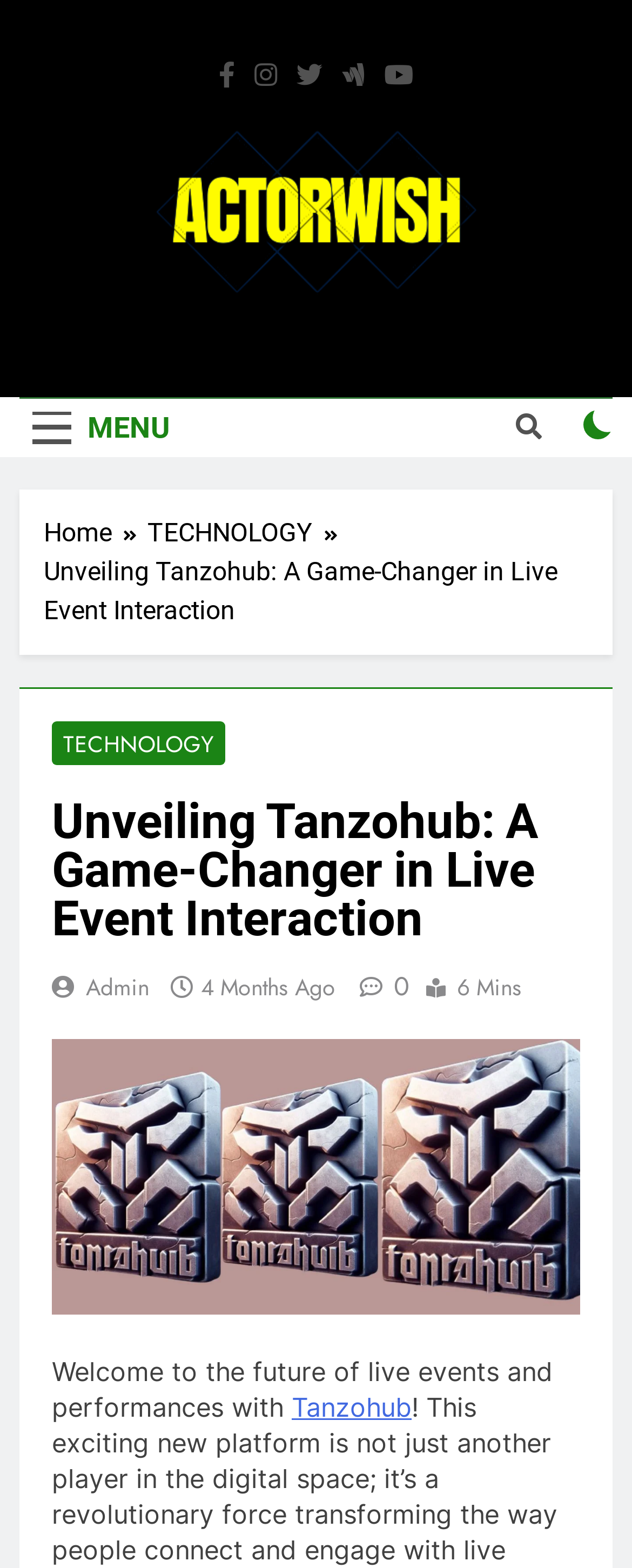Specify the bounding box coordinates of the area that needs to be clicked to achieve the following instruction: "Open the MENU".

[0.031, 0.254, 0.29, 0.291]